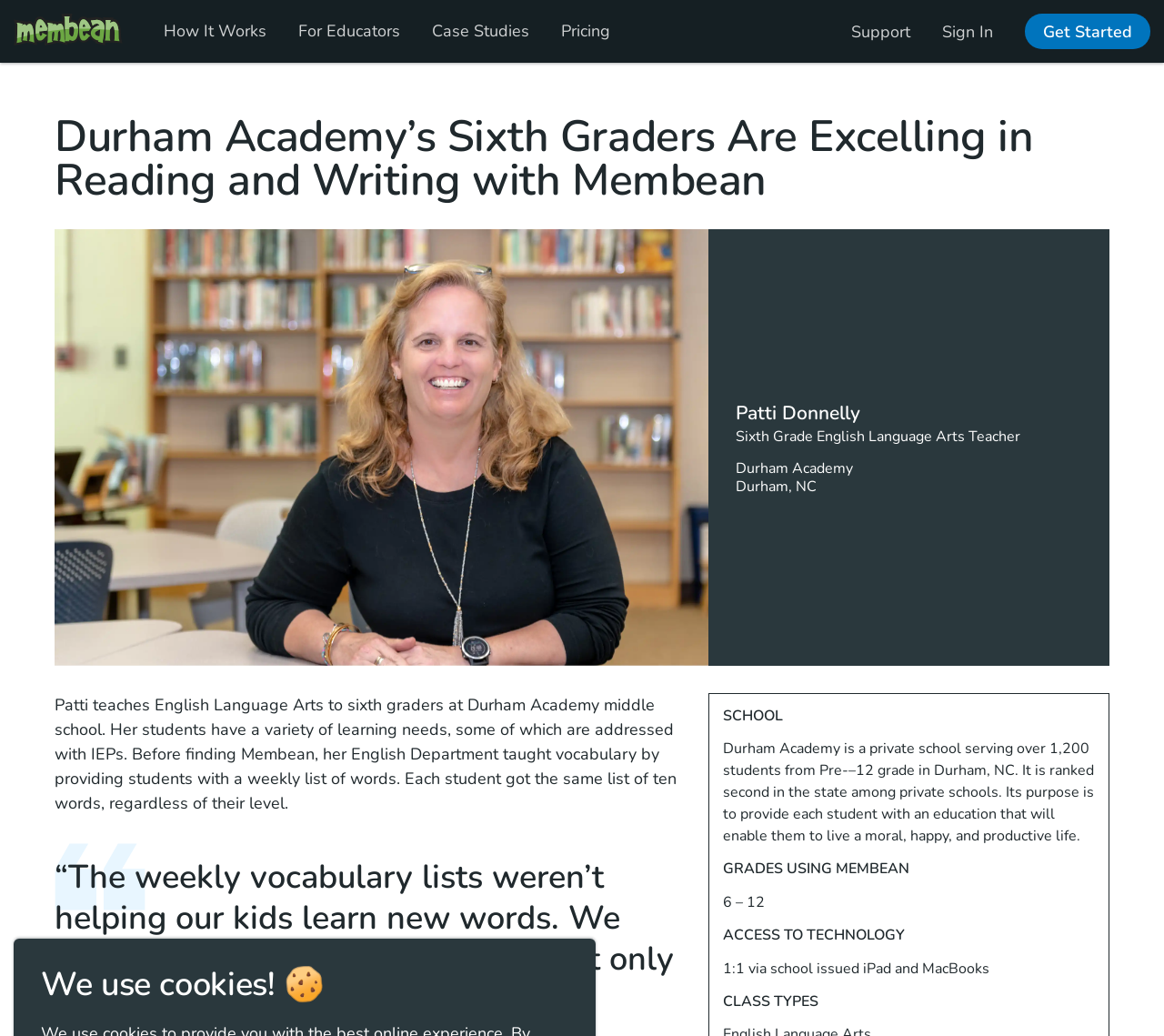What is the name of the school where Patti Donnelly teaches?
Please utilize the information in the image to give a detailed response to the question.

The webpage mentions that Patti Donnelly teaches at Durham Academy, a private school serving over 1,200 students from Pre-Kindergarten to 12th grade in Durham, North Carolina.